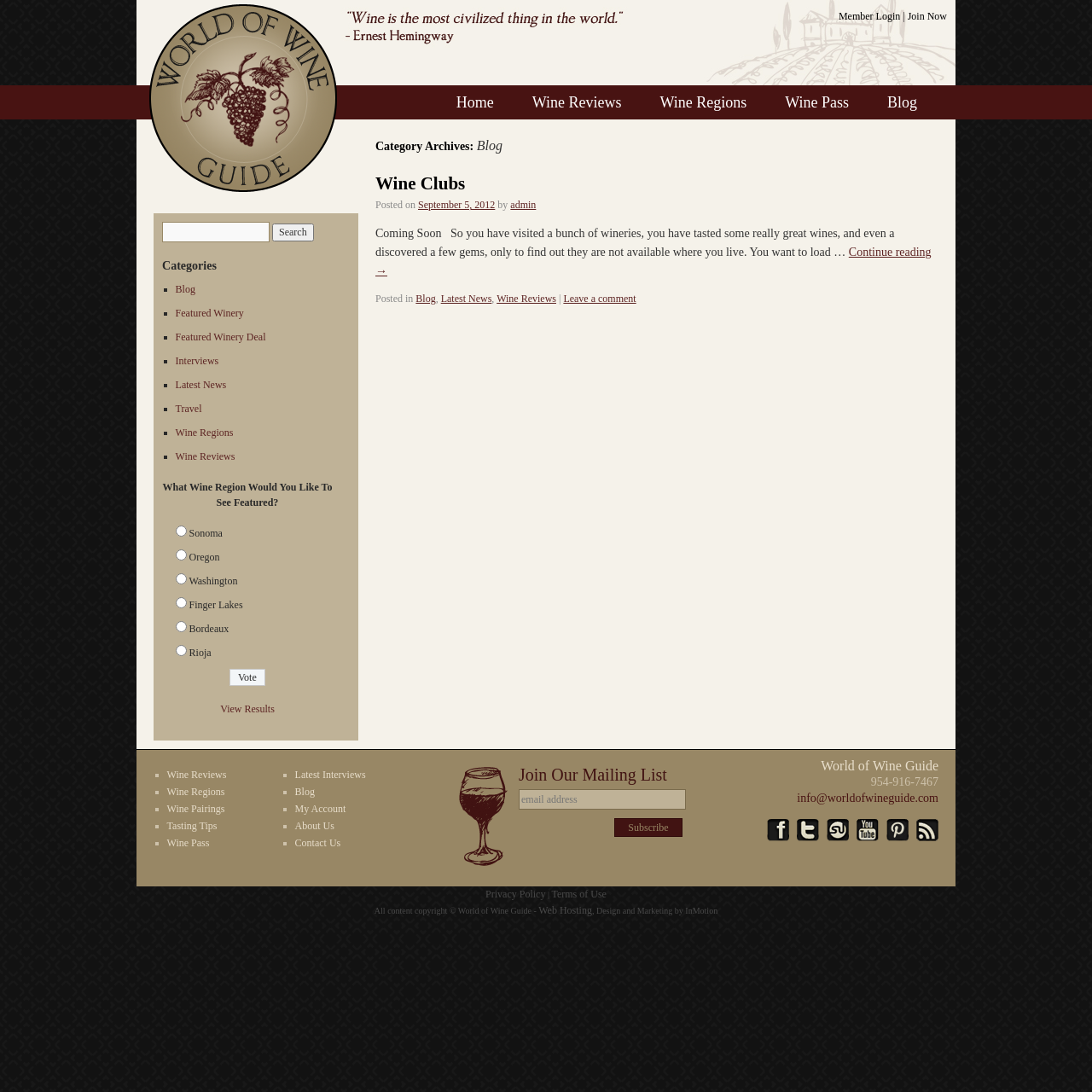Please identify the bounding box coordinates of the area that needs to be clicked to follow this instruction: "Search for wine".

[0.148, 0.203, 0.305, 0.222]